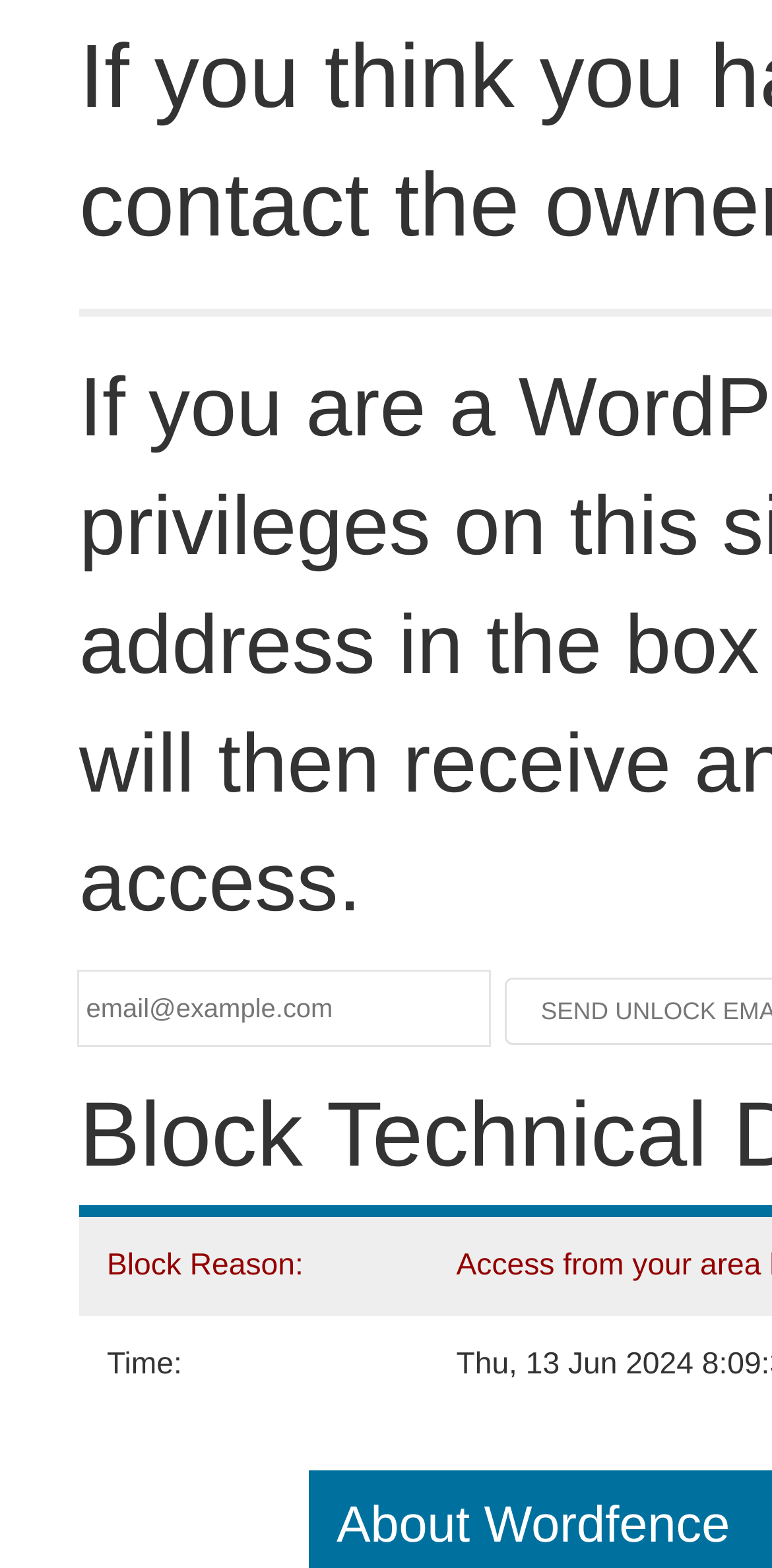Using the element description name="email" placeholder="email@example.com", predict the bounding box coordinates for the UI element. Provide the coordinates in (top-left x, top-left y, bottom-right x, bottom-right y) format with values ranging from 0 to 1.

[0.103, 0.62, 0.633, 0.667]